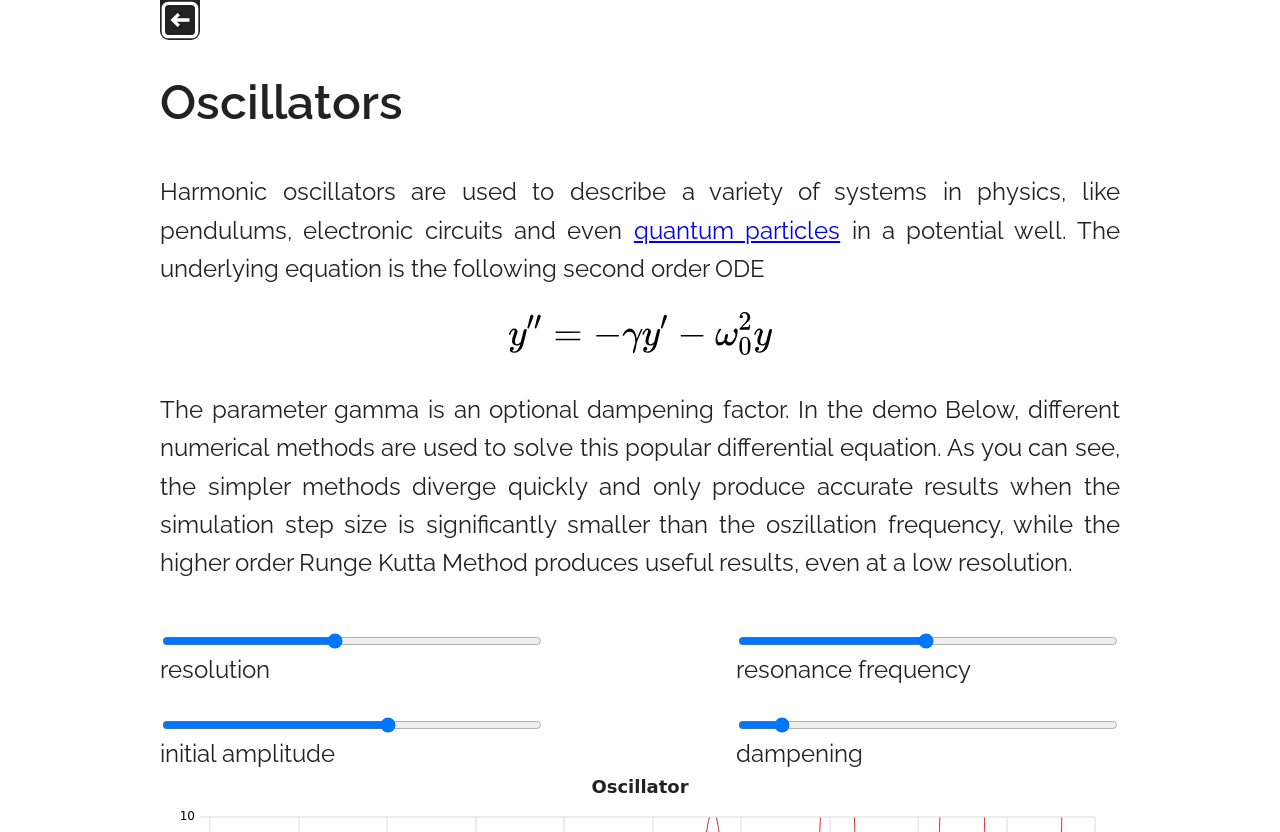What is the range of the resonance frequency slider?
Craft a detailed and extensive response to the question.

The resonance frequency slider has a range of 0.1 to 10, as indicated by the valuemin and valuemax attributes of the slider element with the text 'resonance frequency'.